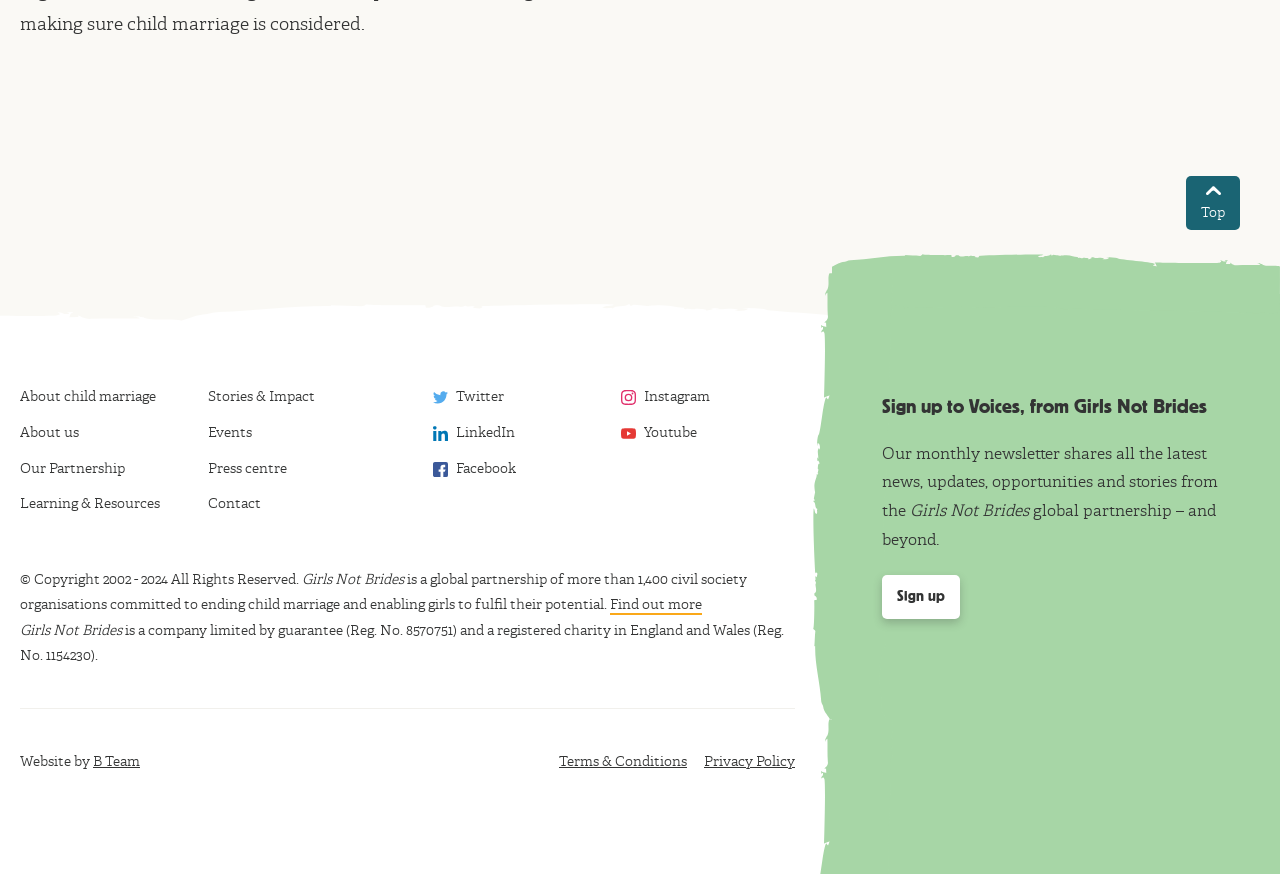Please find the bounding box coordinates for the clickable element needed to perform this instruction: "Visit Twitter page".

[0.356, 0.444, 0.393, 0.464]